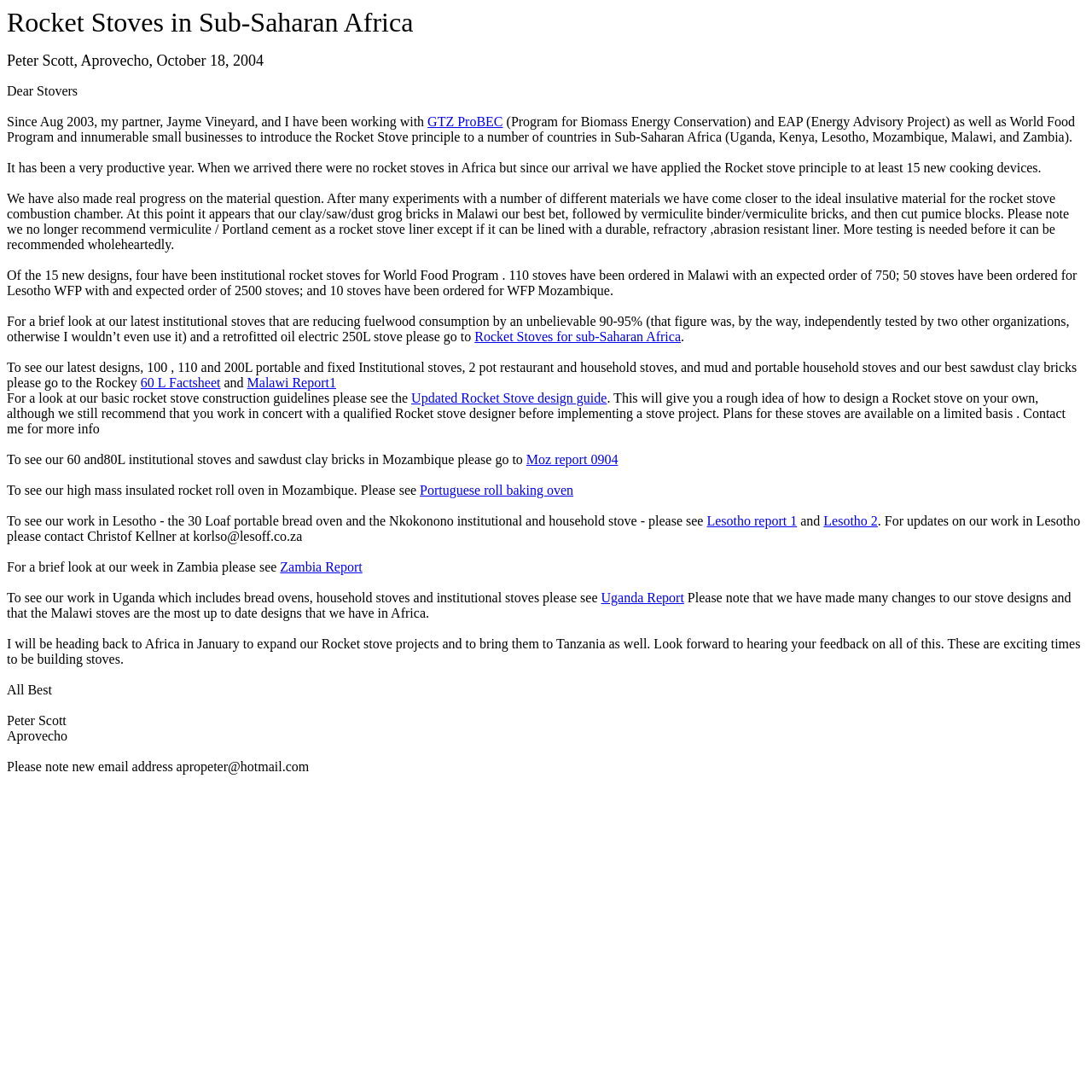Could you determine the bounding box coordinates of the clickable element to complete the instruction: "Open the Updated Rocket Stove design guide"? Provide the coordinates as four float numbers between 0 and 1, i.e., [left, top, right, bottom].

[0.377, 0.358, 0.556, 0.371]